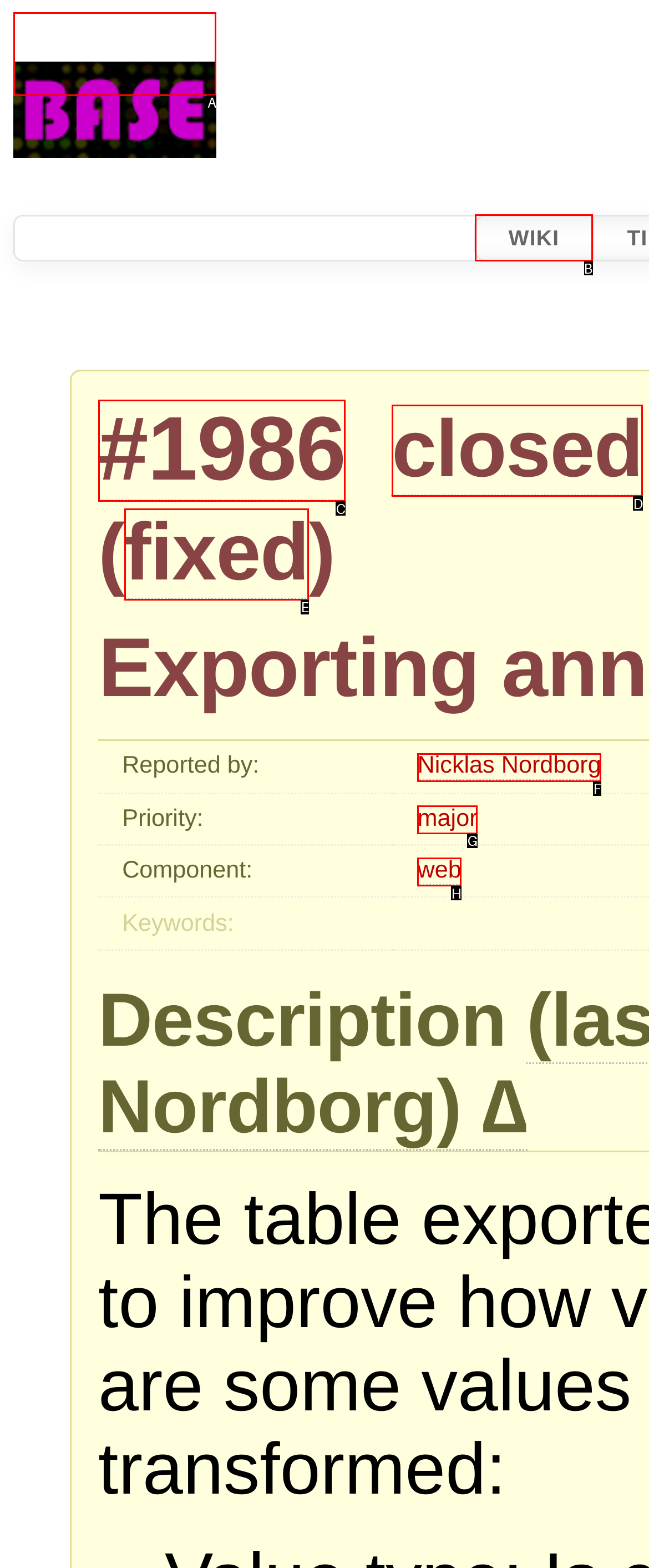Point out the option that needs to be clicked to fulfill the following instruction: go to BASE
Answer with the letter of the appropriate choice from the listed options.

A